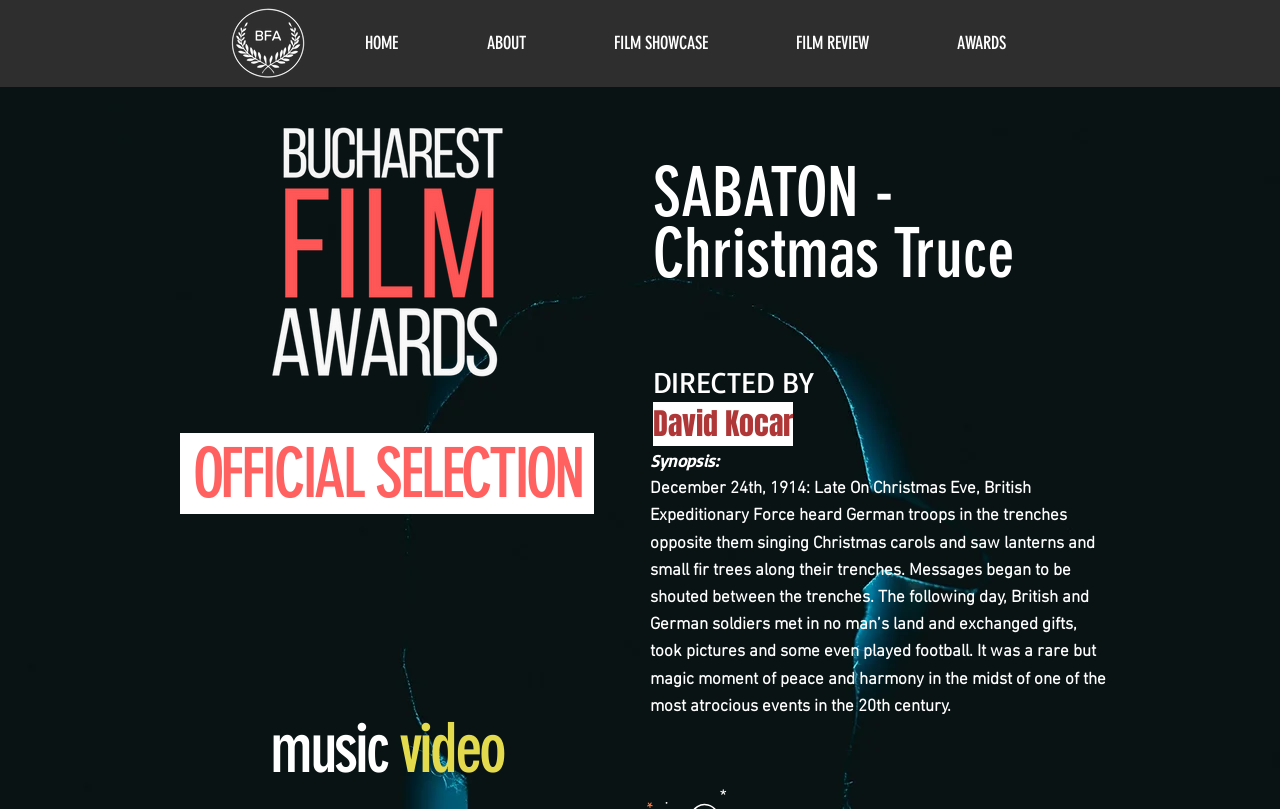Who is the director of the film?
Look at the screenshot and respond with a single word or phrase.

David Kocar